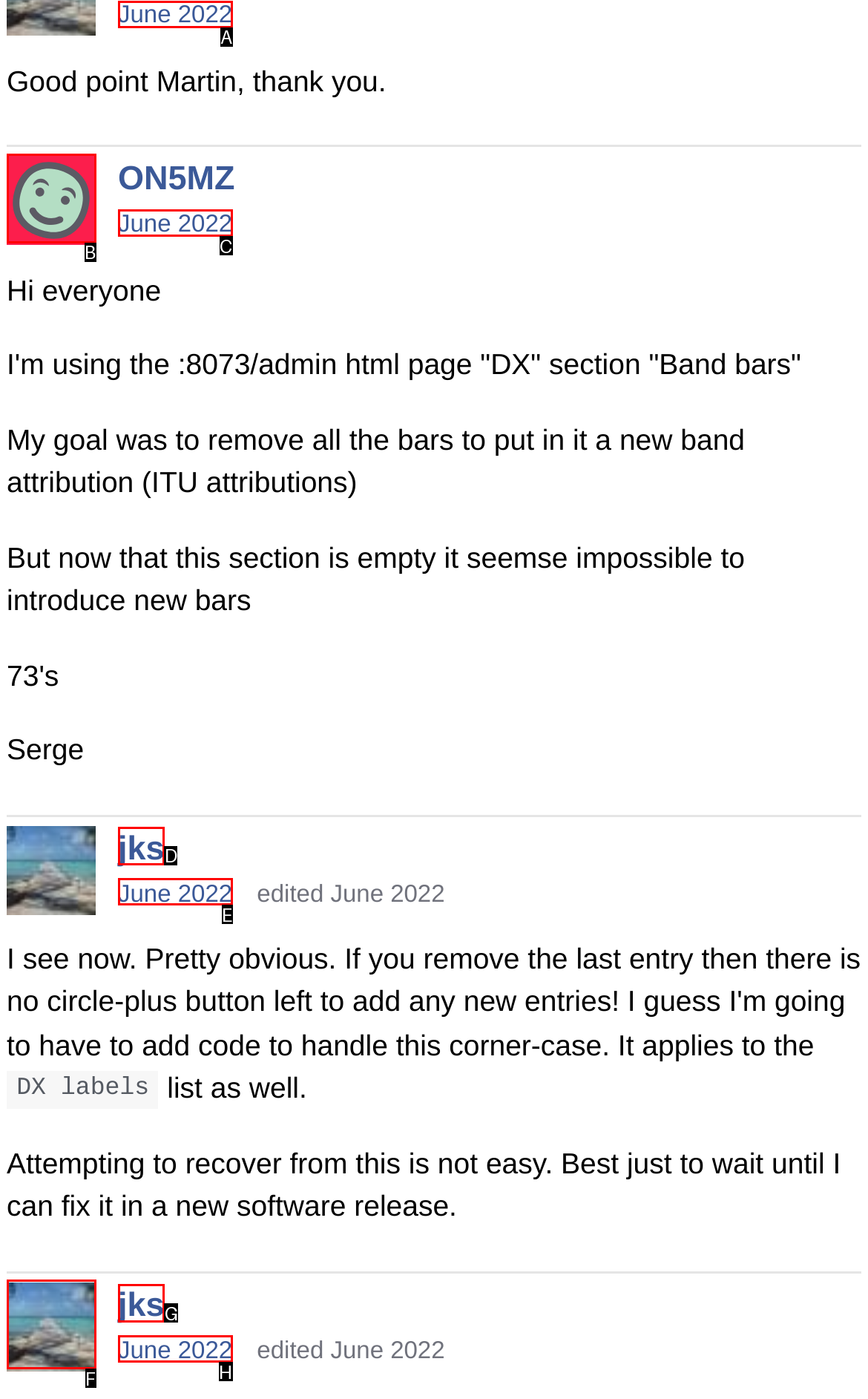Determine the HTML element that best aligns with the description: parent_node: jks title="jks"
Answer with the appropriate letter from the listed options.

F